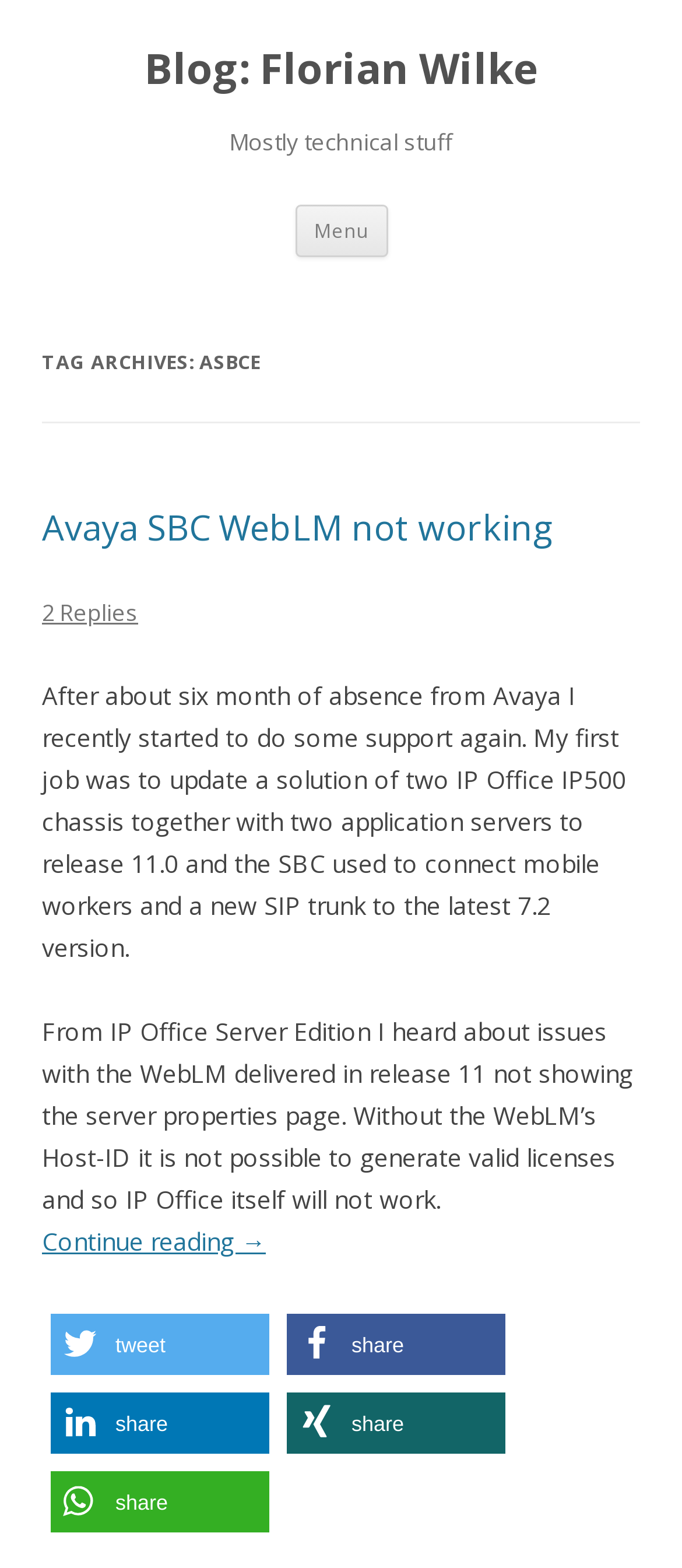Using the details from the image, please elaborate on the following question: What is the topic of the first blog post?

The topic of the first blog post can be found in the heading element within the article section, which reads 'Avaya SBC WebLM not working'. This suggests that the blog post is about an issue with Avaya SBC WebLM.